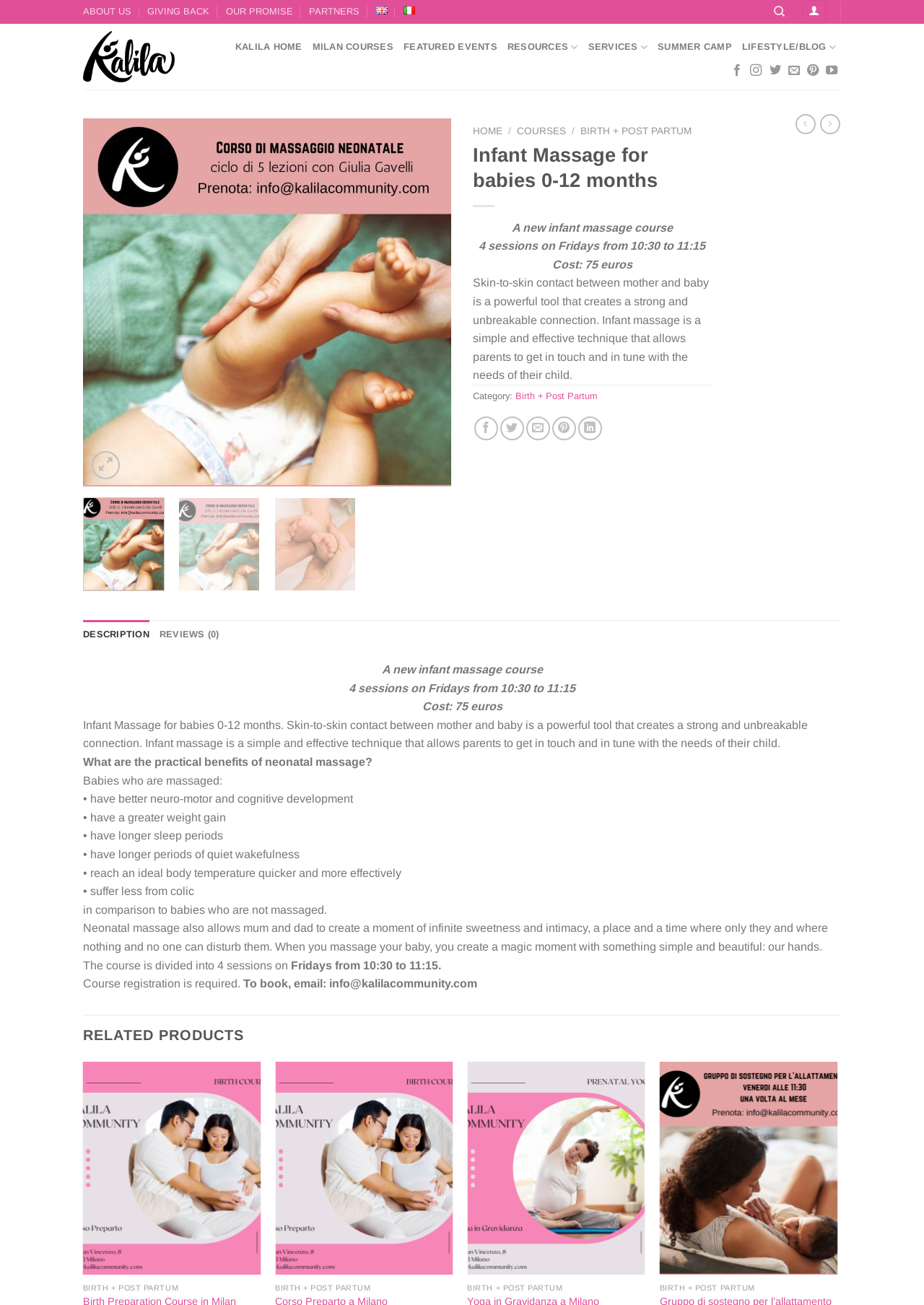Provide the bounding box coordinates for the UI element that is described by this text: "Birth + Post Partum". The coordinates should be in the form of four float numbers between 0 and 1: [left, top, right, bottom].

[0.558, 0.299, 0.647, 0.307]